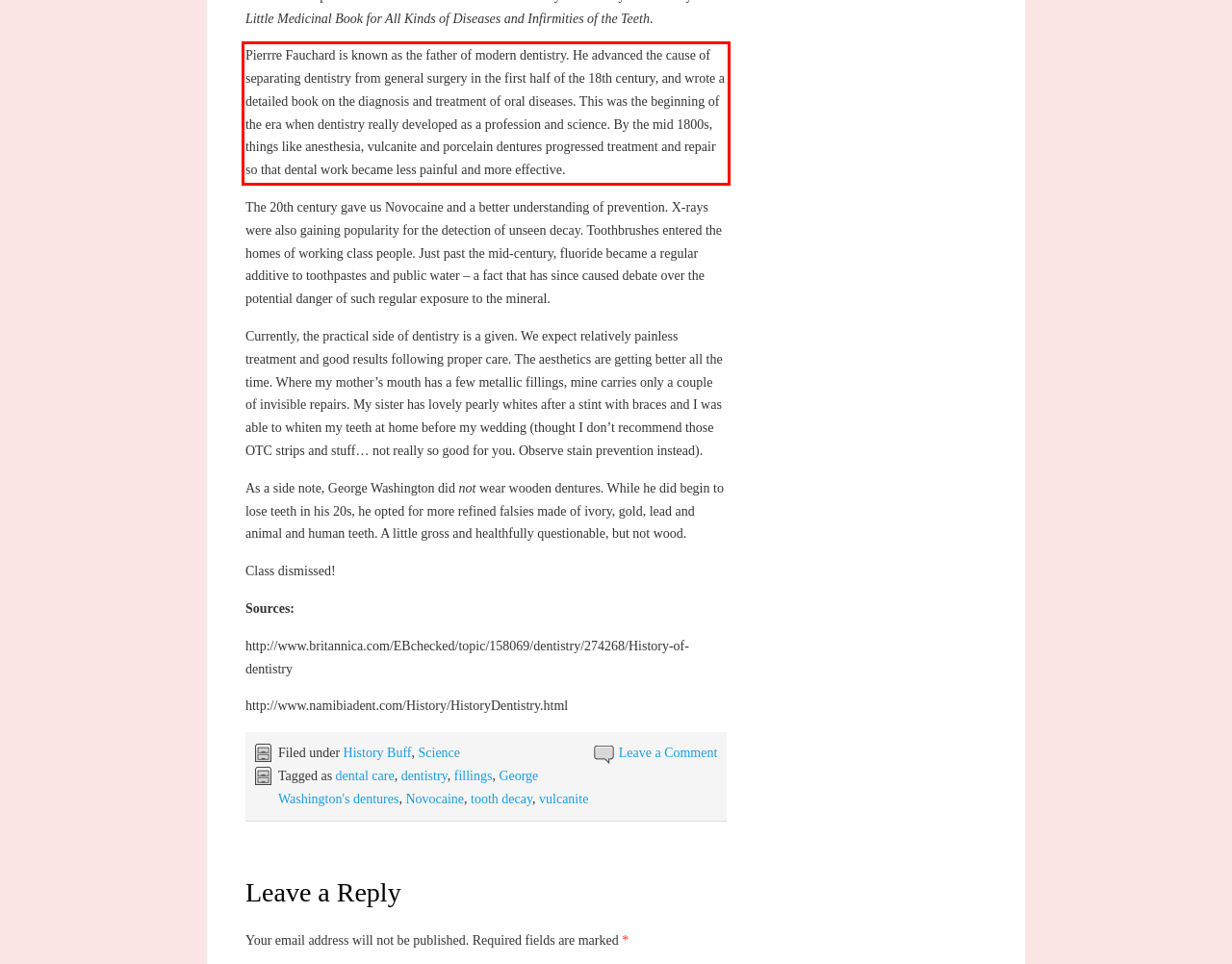Identify and extract the text within the red rectangle in the screenshot of the webpage.

Pierrre Fauchard is known as the father of modern dentistry. He advanced the cause of separating dentistry from general surgery in the first half of the 18th century, and wrote a detailed book on the diagnosis and treatment of oral diseases. This was the beginning of the era when dentistry really developed as a profession and science. By the mid 1800s, things like anesthesia, vulcanite and porcelain dentures progressed treatment and repair so that dental work became less painful and more effective.